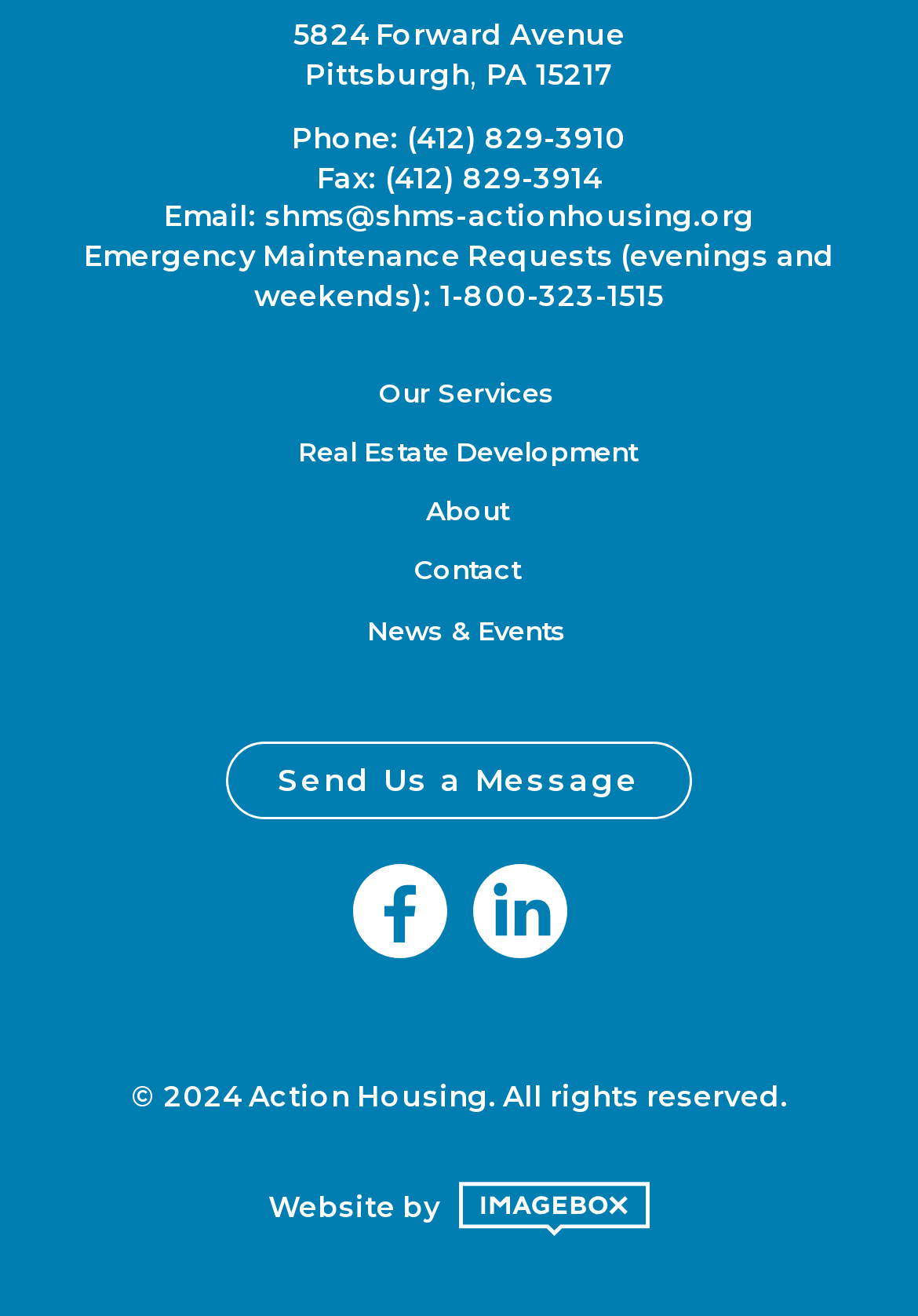From the webpage screenshot, predict the bounding box coordinates (top-left x, top-left y, bottom-right x, bottom-right y) for the UI element described here: (412) 829-3910

[0.444, 0.087, 0.682, 0.121]